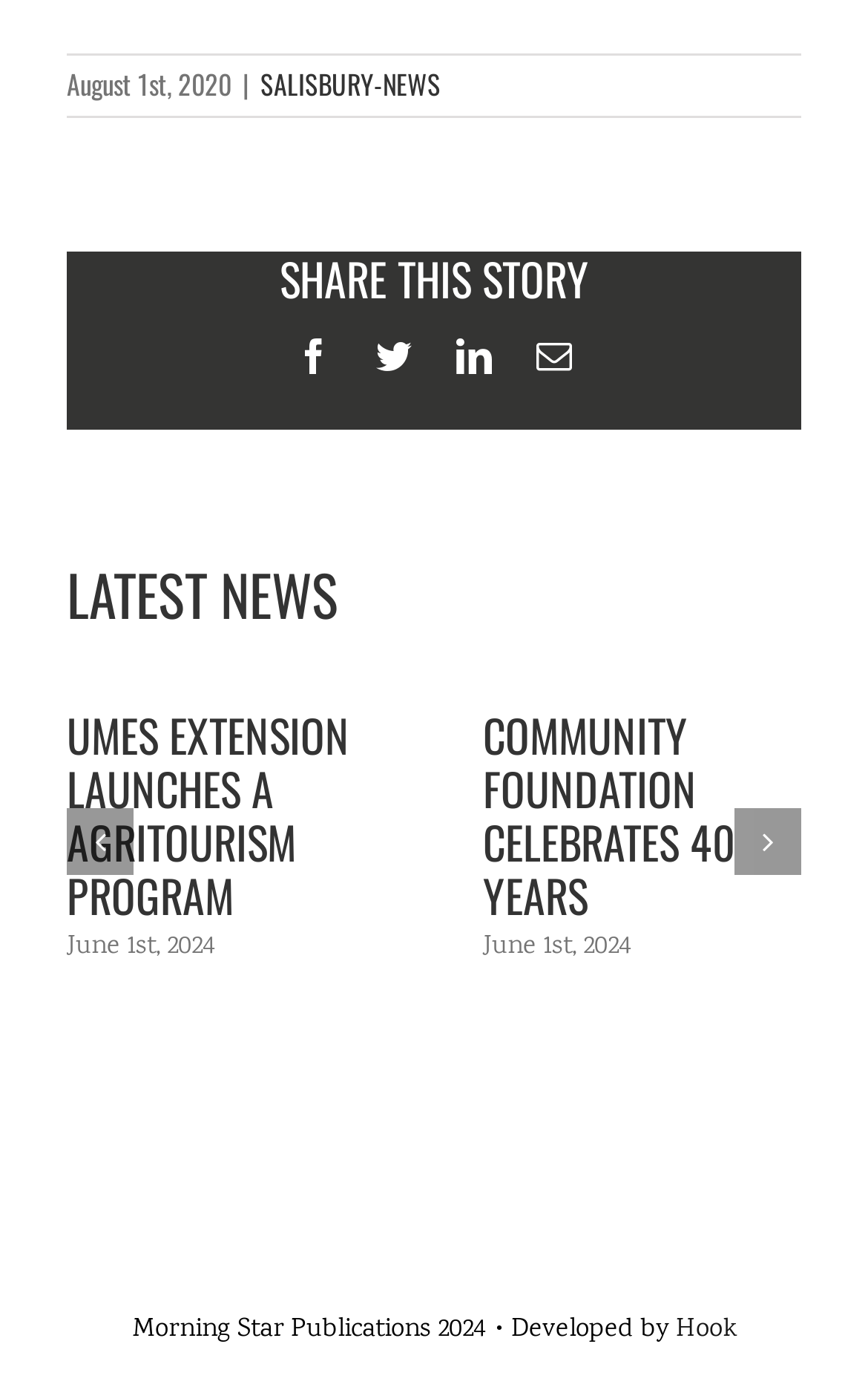What is the title of the second news article?
Please give a detailed and elaborate answer to the question based on the image.

The second news article is located below the first one, and its title is 'COMMUNITY FOUNDATION CELEBRATES 40 YEARS', which is a heading element on the webpage.